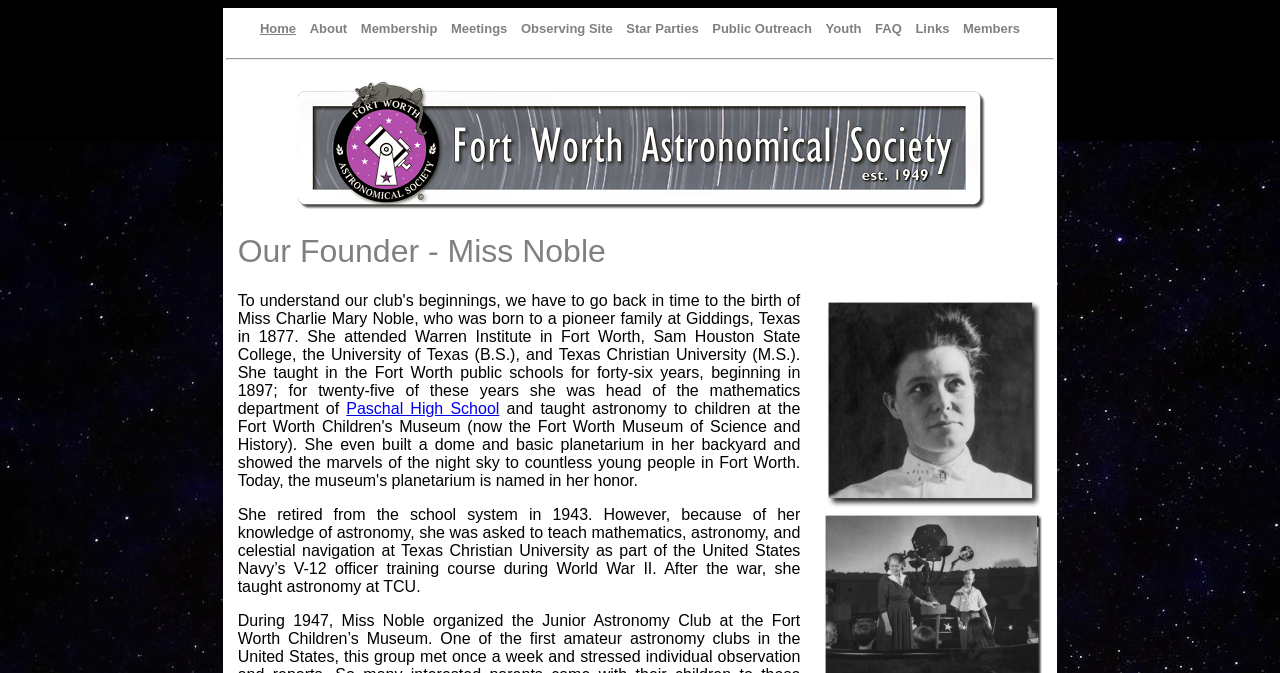Please find the bounding box for the following UI element description. Provide the coordinates in (top-left x, top-left y, bottom-right x, bottom-right y) format, with values between 0 and 1: Paschal High School

[0.271, 0.594, 0.39, 0.62]